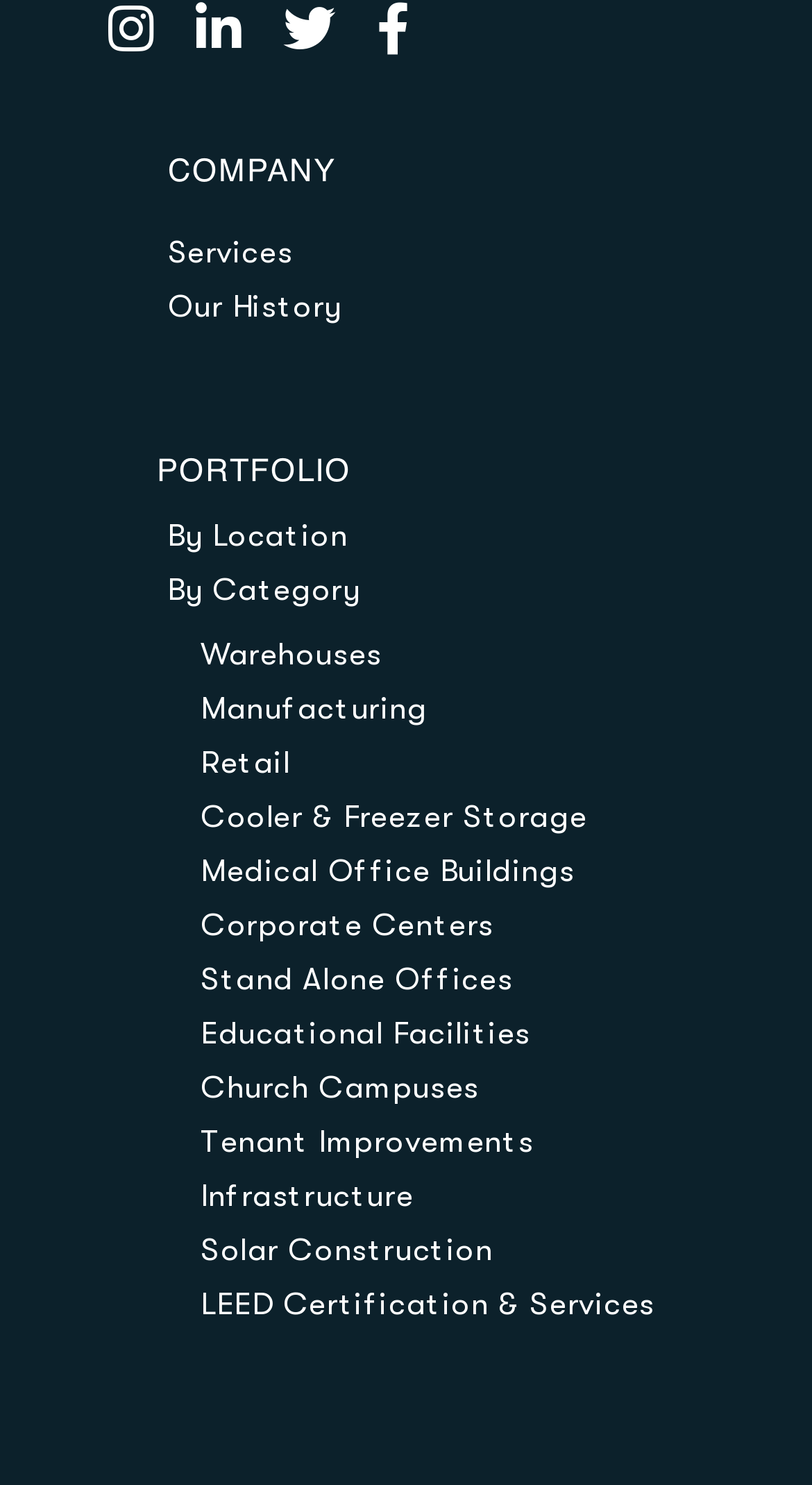Could you specify the bounding box coordinates for the clickable section to complete the following instruction: "Learn about corporate centers"?

[0.247, 0.61, 0.609, 0.635]